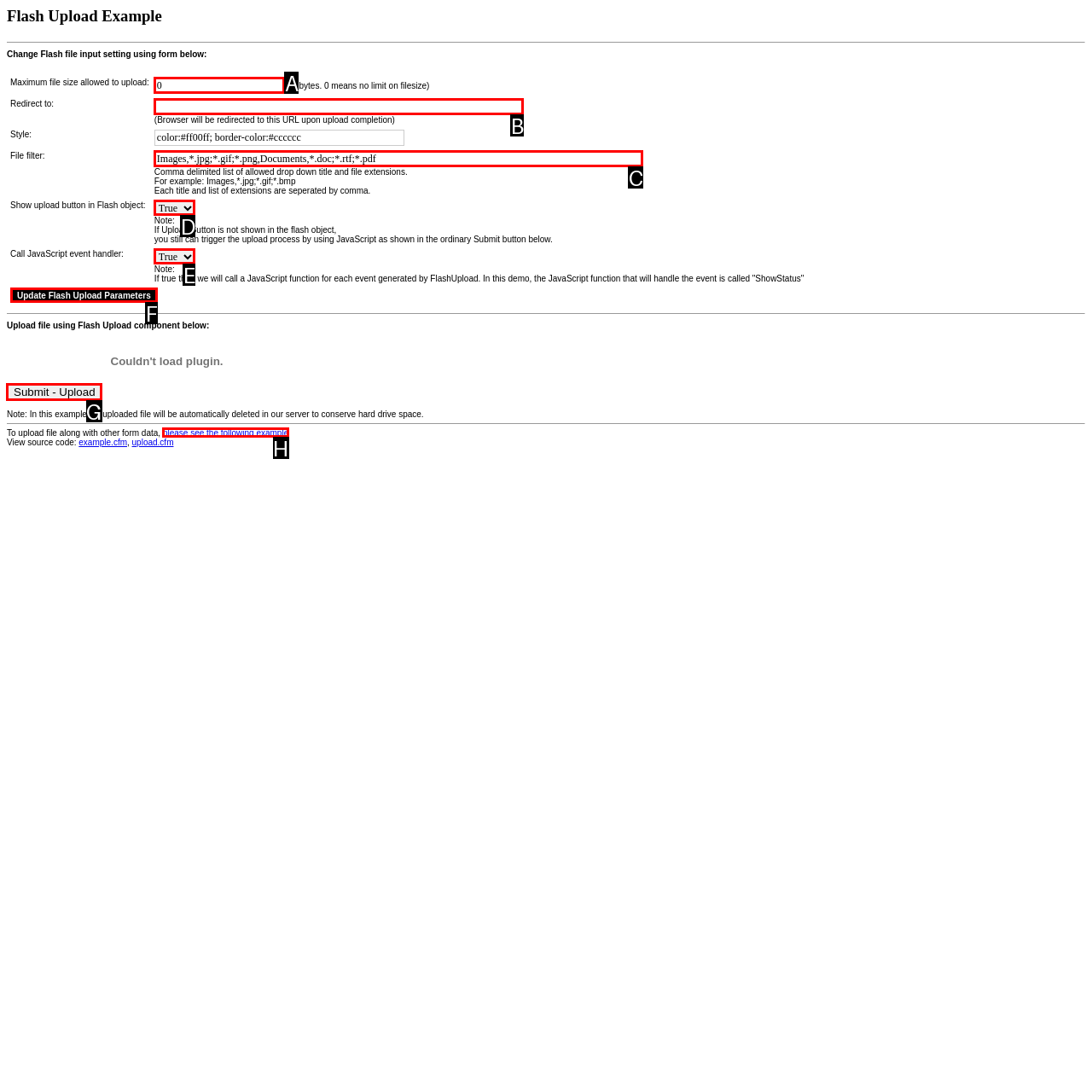Find the option you need to click to complete the following instruction: Click on 'How many bottles should I order?'
Answer with the corresponding letter from the choices given directly.

None